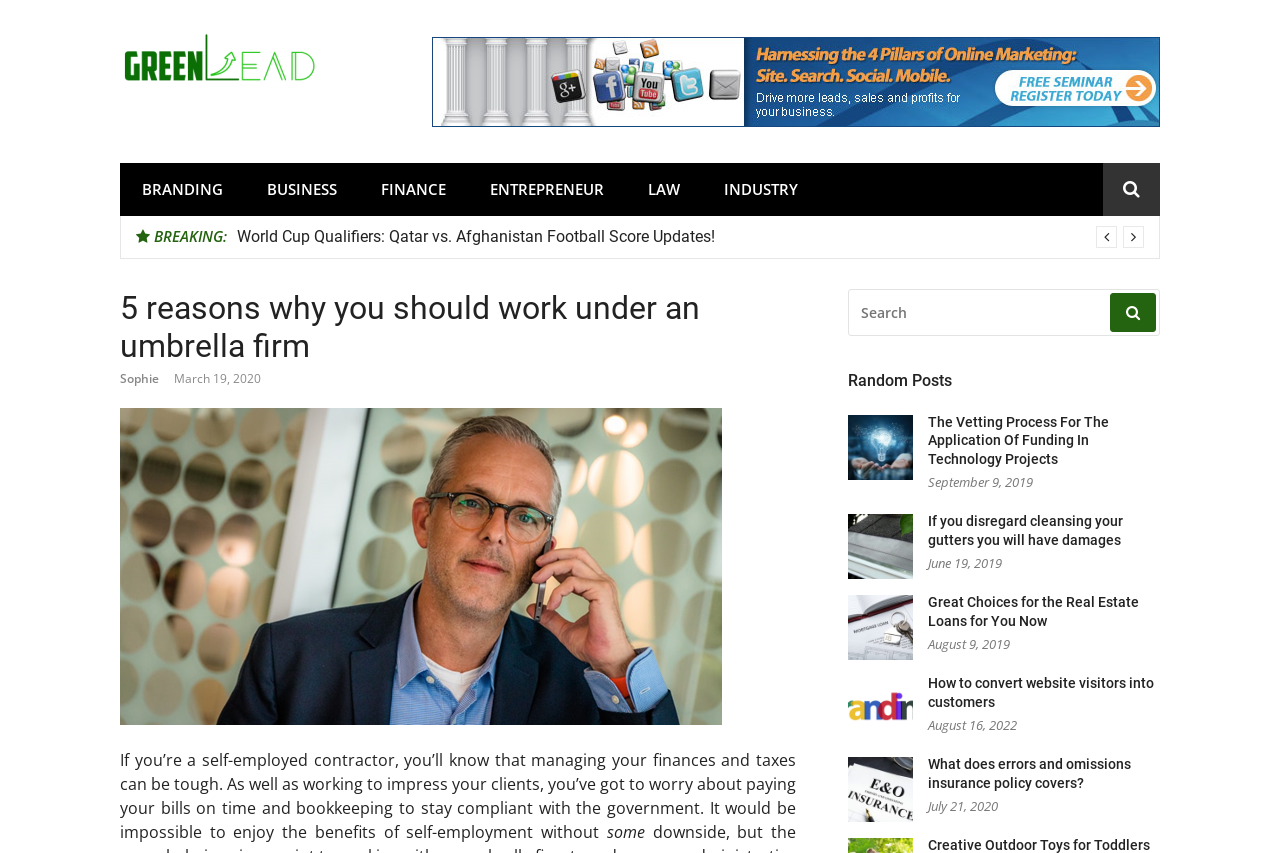Explain in detail what is displayed on the webpage.

The webpage appears to be a blog or news website with a focus on entrepreneurship, business, and finance. At the top, there is a logo and a navigation menu with links to different categories such as "BRANDING", "BUSINESS", "FINANCE", and more. Below the navigation menu, there is a breaking news section with a heading "BREAKING:" and a dropdown list of news articles, including "World Cup Qualifiers: Qatar vs. Afghanistan Football Score Updates!".

The main content of the webpage is an article titled "5 reasons why you should work under an umbrella firm" written by Sophie on March 19, 2020. The article discusses the benefits of self-employment and the importance of managing finances and taxes. The text is divided into paragraphs, with some sentences broken up into separate elements.

To the right of the article, there is a search bar with a magnifying glass icon and a placeholder text "SEARCH FOR:". Below the search bar, there is a section titled "Random Posts" with a list of article headings and links, including "The Vetting Process For The Application Of Funding In Technology Projects", "If you disregard cleansing your gutters you will have damages", and more. Each article heading is accompanied by a publication date.

There are no images on the page, except for the logo at the top, which is an image with the text "Green Lead". The overall layout is organized, with clear headings and concise text.